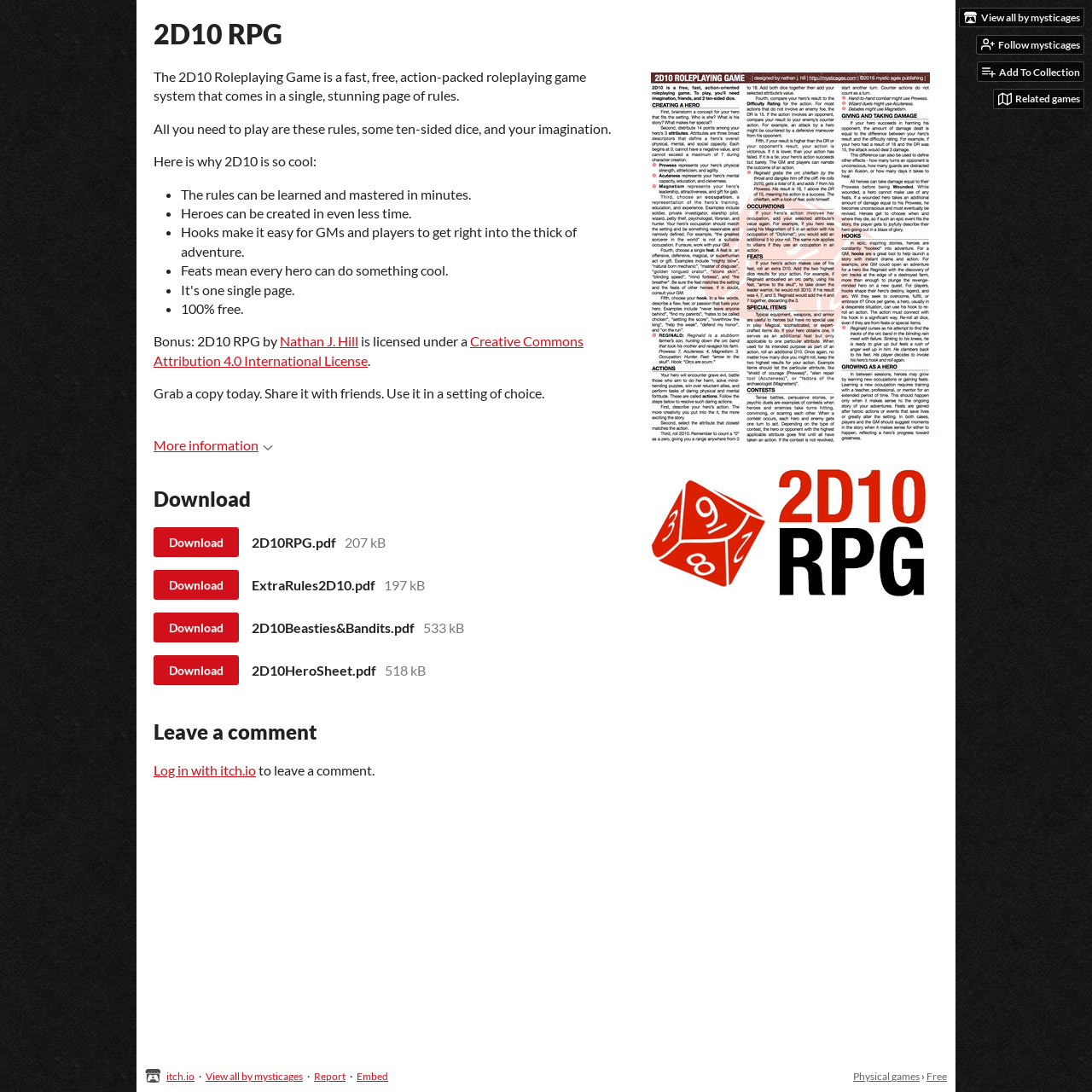Pinpoint the bounding box coordinates of the element you need to click to execute the following instruction: "View more information". The bounding box should be represented by four float numbers between 0 and 1, in the format [left, top, right, bottom].

[0.141, 0.4, 0.25, 0.415]